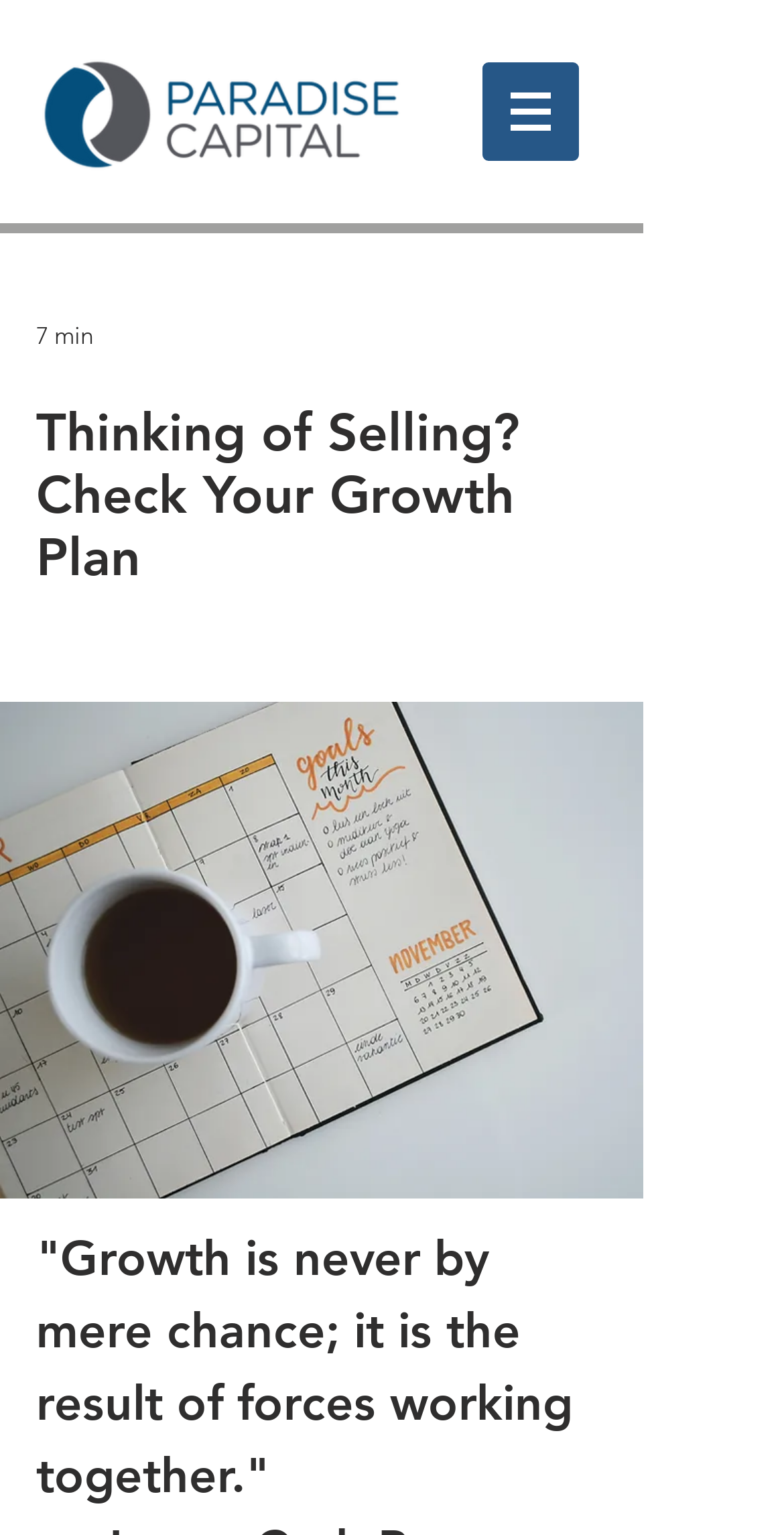Utilize the information from the image to answer the question in detail:
What is the estimated time to read the content?

The estimated time to read the content is mentioned as '7 min' which is located near the top right corner of the webpage, below the navigation menu.